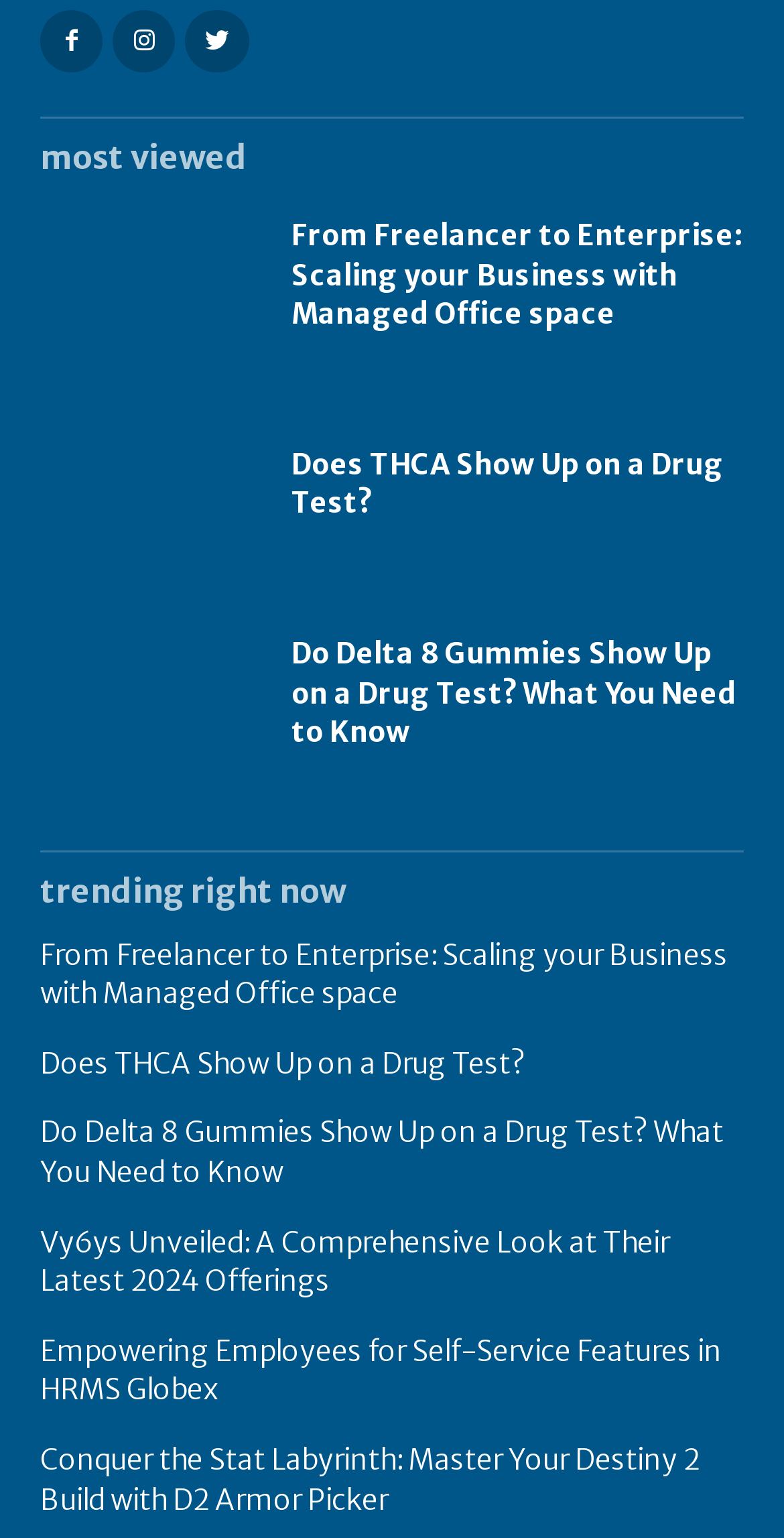Identify the bounding box coordinates of the clickable section necessary to follow the following instruction: "Click the Post Comment button". The coordinates should be presented as four float numbers from 0 to 1, i.e., [left, top, right, bottom].

None